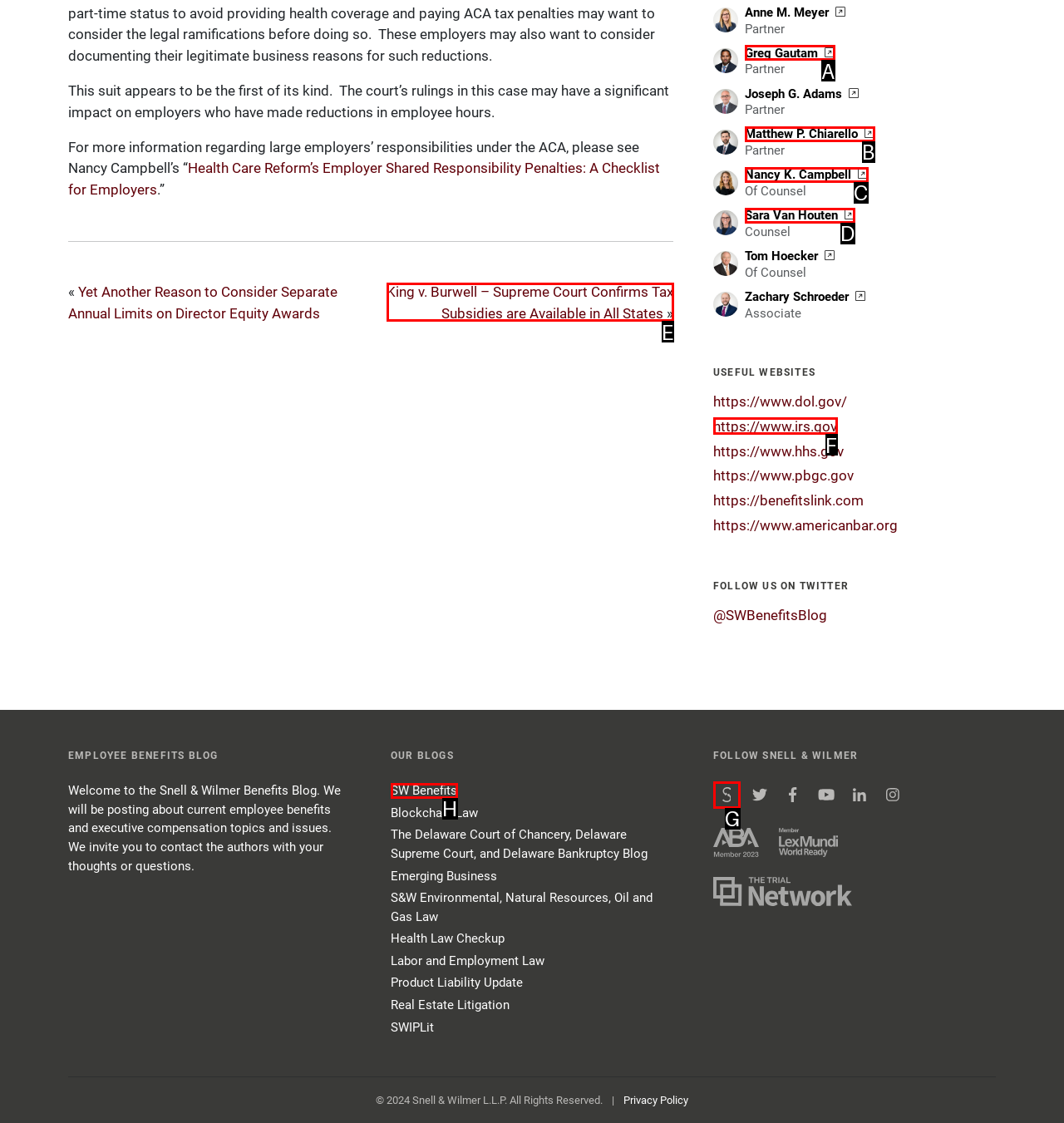Identify the matching UI element based on the description: Matthew P. Chiarello
Reply with the letter from the available choices.

B